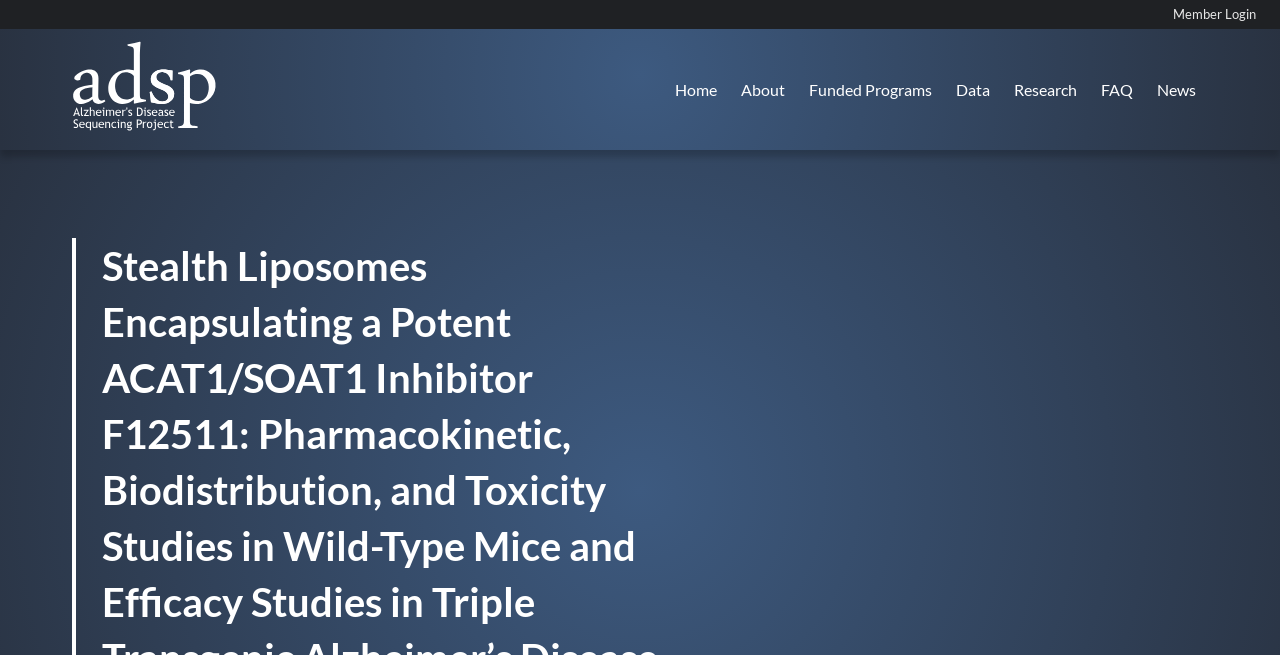Respond with a single word or short phrase to the following question: 
How many main navigation links are there?

7